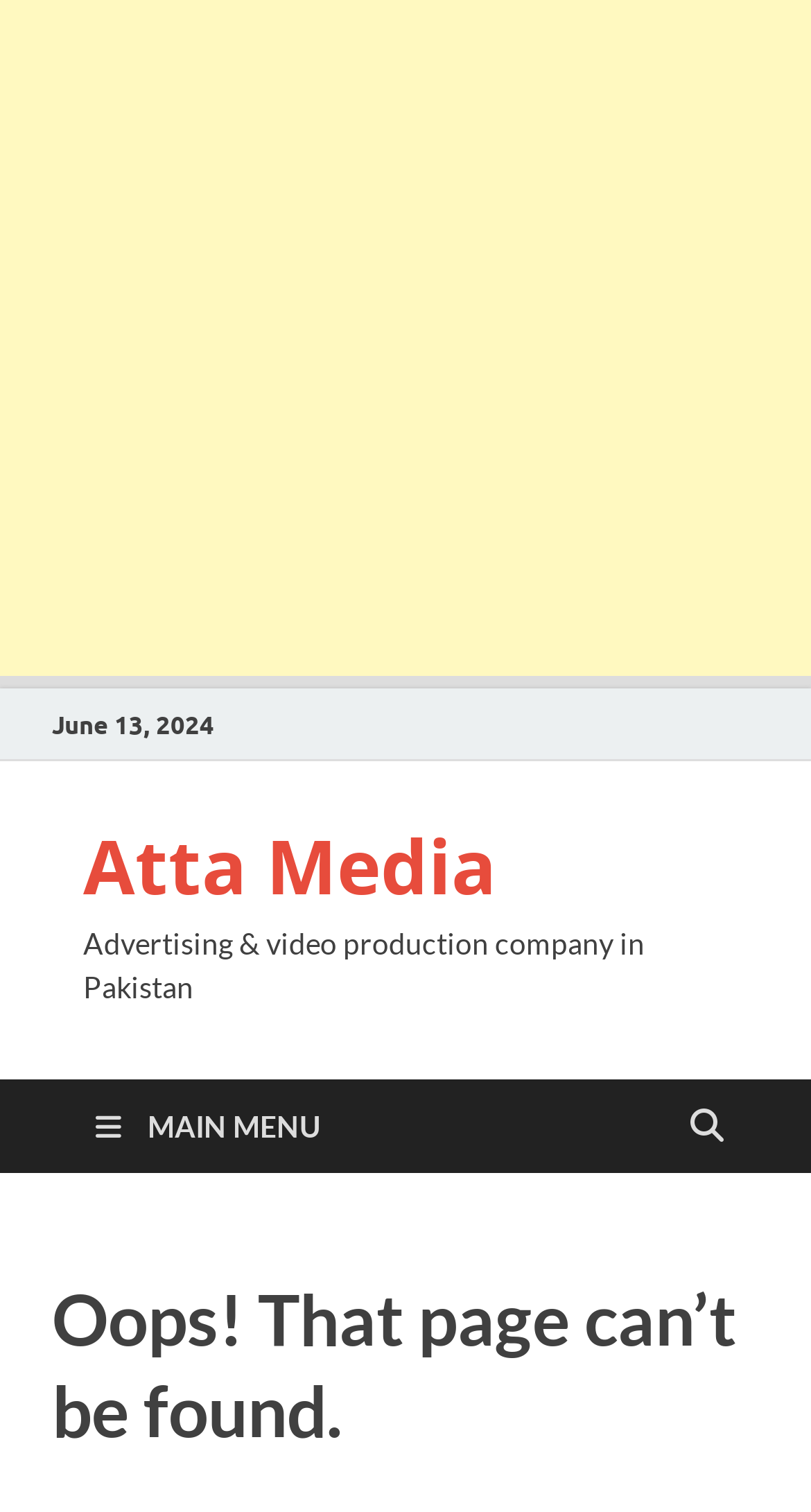Refer to the image and provide a thorough answer to this question:
What type of company is Atta Media?

This information is obtained from the StaticText element with the text 'Advertising & video production company in Pakistan' located below the link 'Atta Media'.